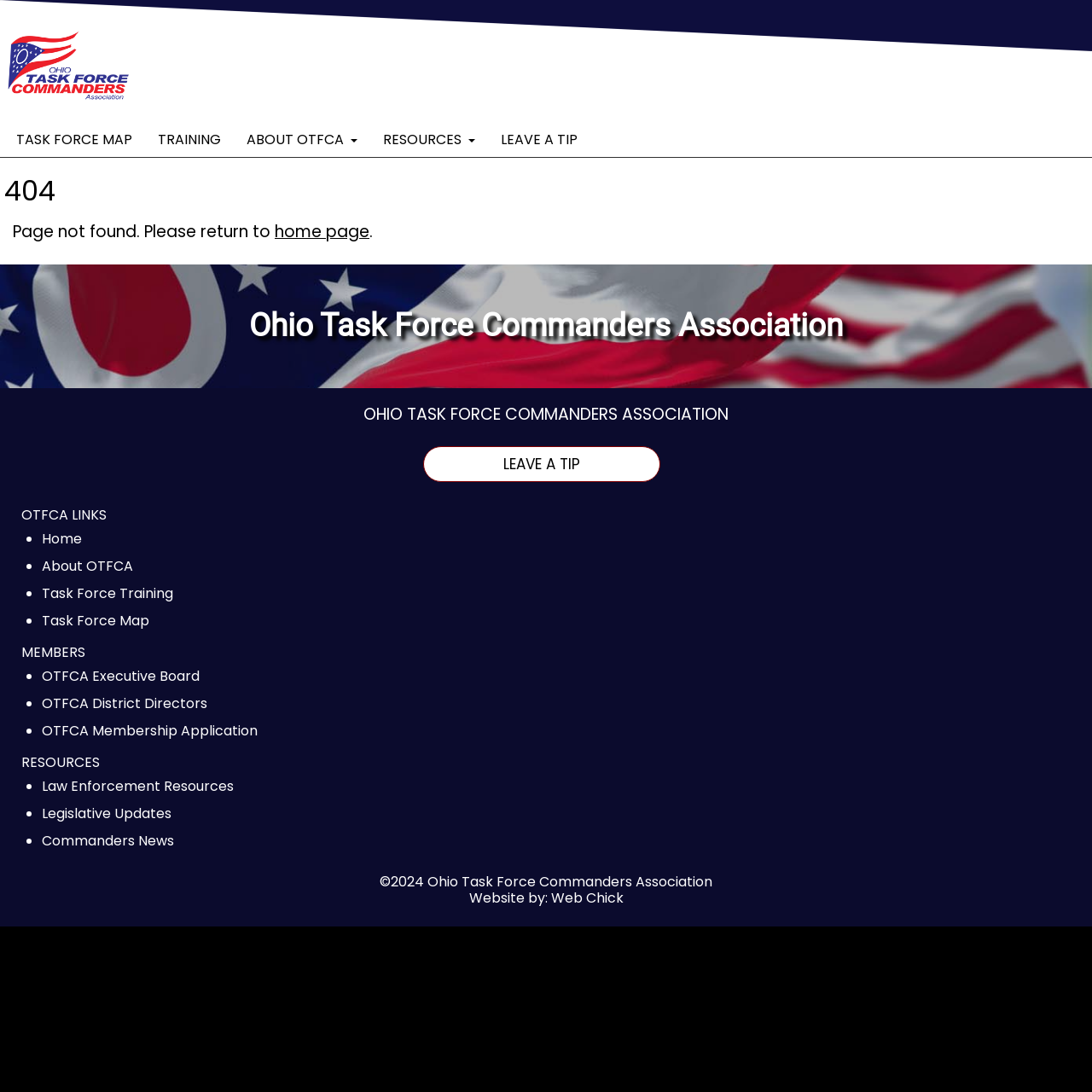Using the description "Edinburgh Film Festival line-up announced", locate and provide the bounding box of the UI element.

None